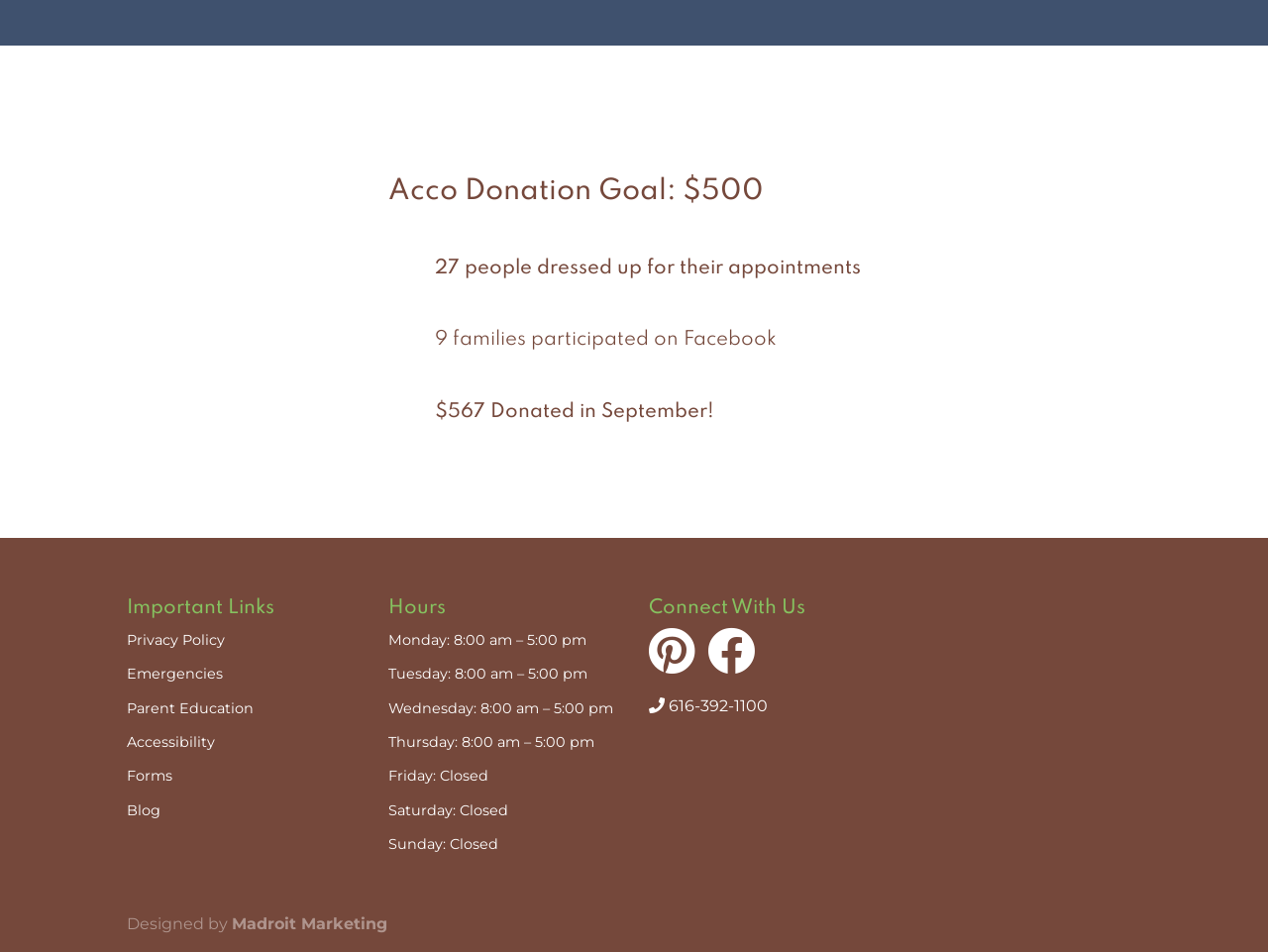Please specify the bounding box coordinates for the clickable region that will help you carry out the instruction: "Check the hours for Wednesday".

[0.306, 0.734, 0.483, 0.753]